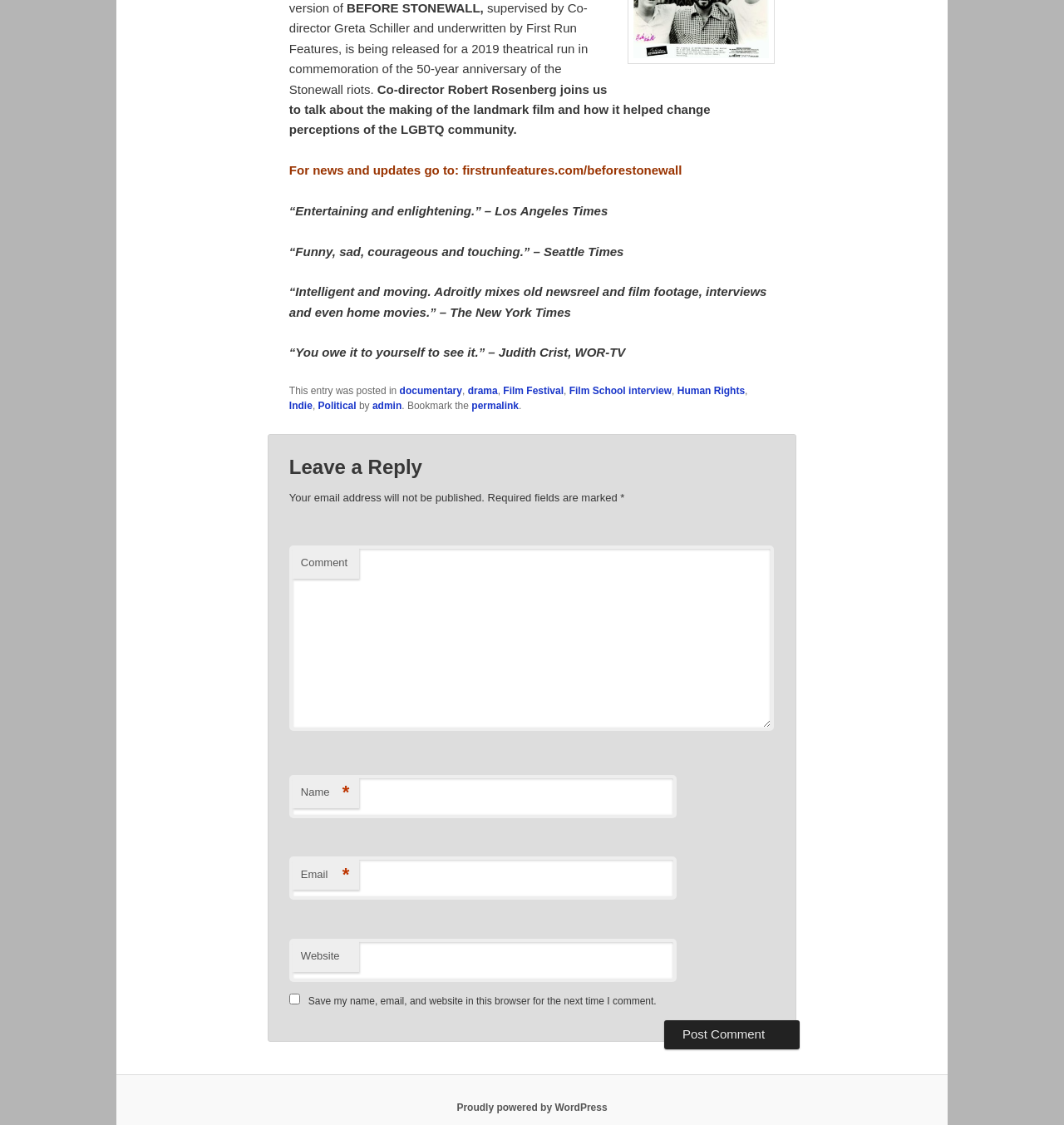Show the bounding box coordinates for the element that needs to be clicked to execute the following instruction: "Click the link to view Film Festival". Provide the coordinates in the form of four float numbers between 0 and 1, i.e., [left, top, right, bottom].

[0.473, 0.342, 0.53, 0.353]